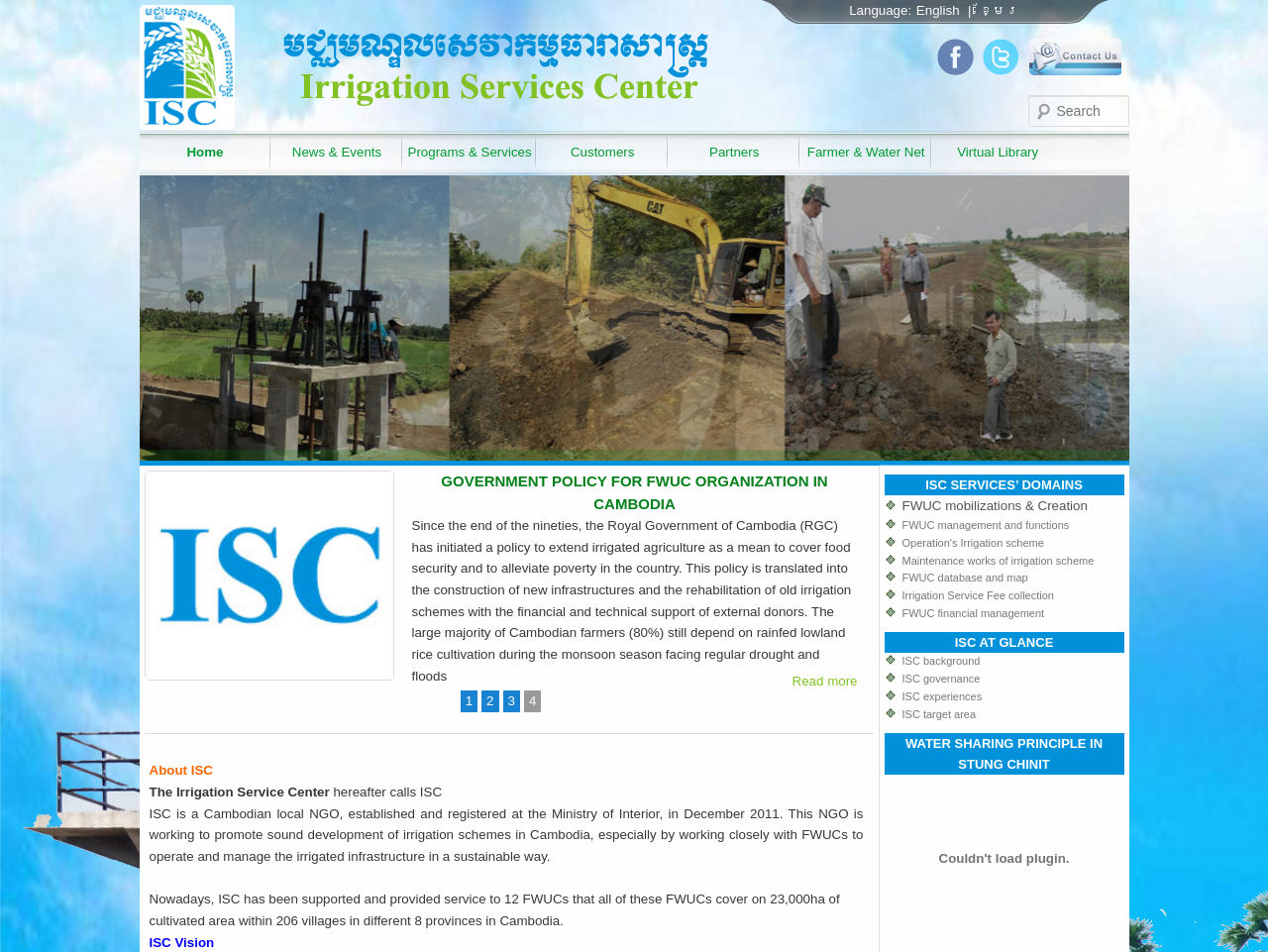Identify the bounding box coordinates of the area you need to click to perform the following instruction: "Learn about ISC SERVICES’ DOMAINS".

[0.697, 0.498, 0.886, 0.52]